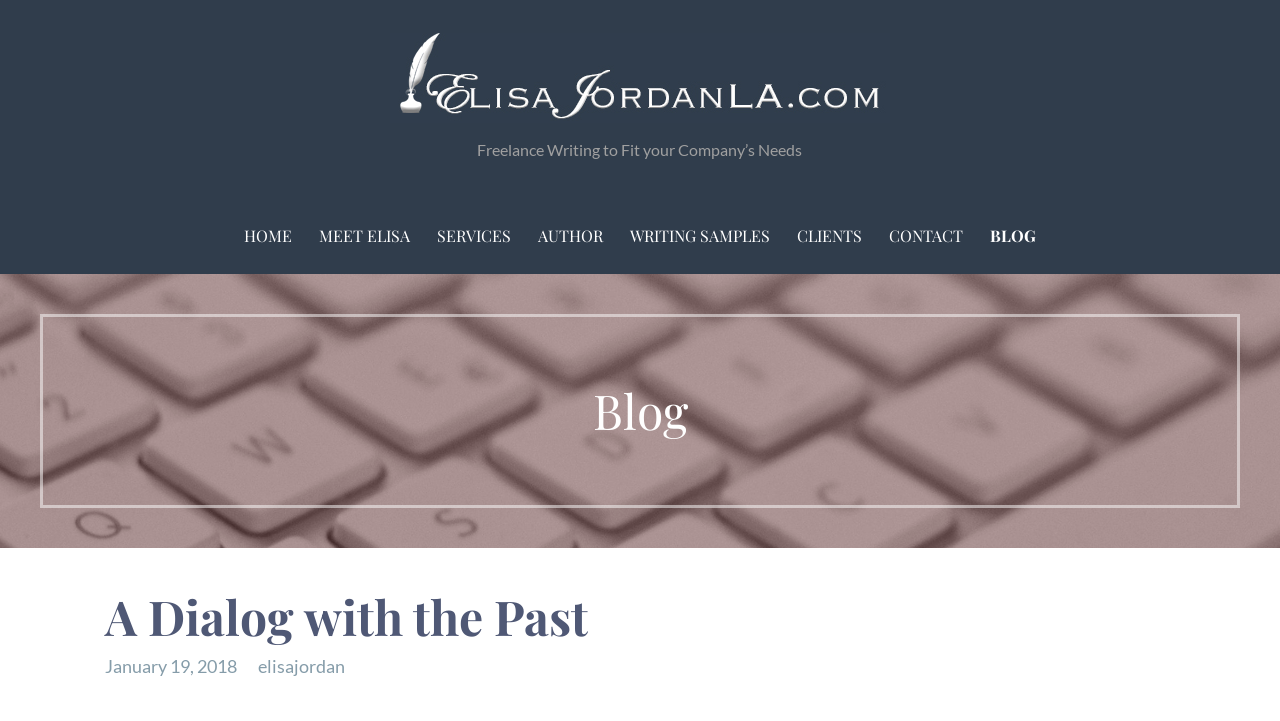Find the bounding box of the web element that fits this description: "Services".

[0.332, 0.274, 0.409, 0.381]